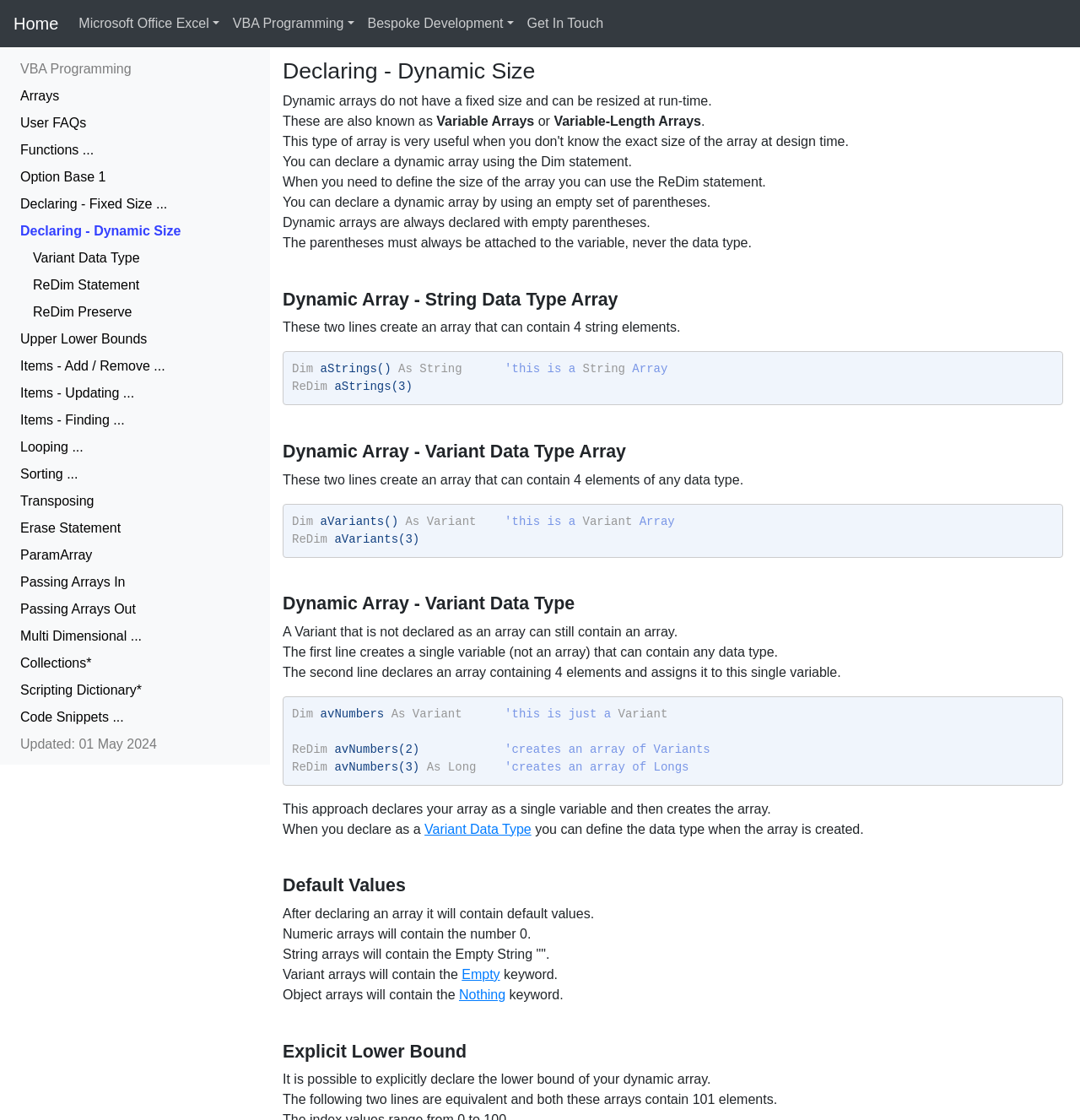Could you find the bounding box coordinates of the clickable area to complete this instruction: "Show Revisions"?

None